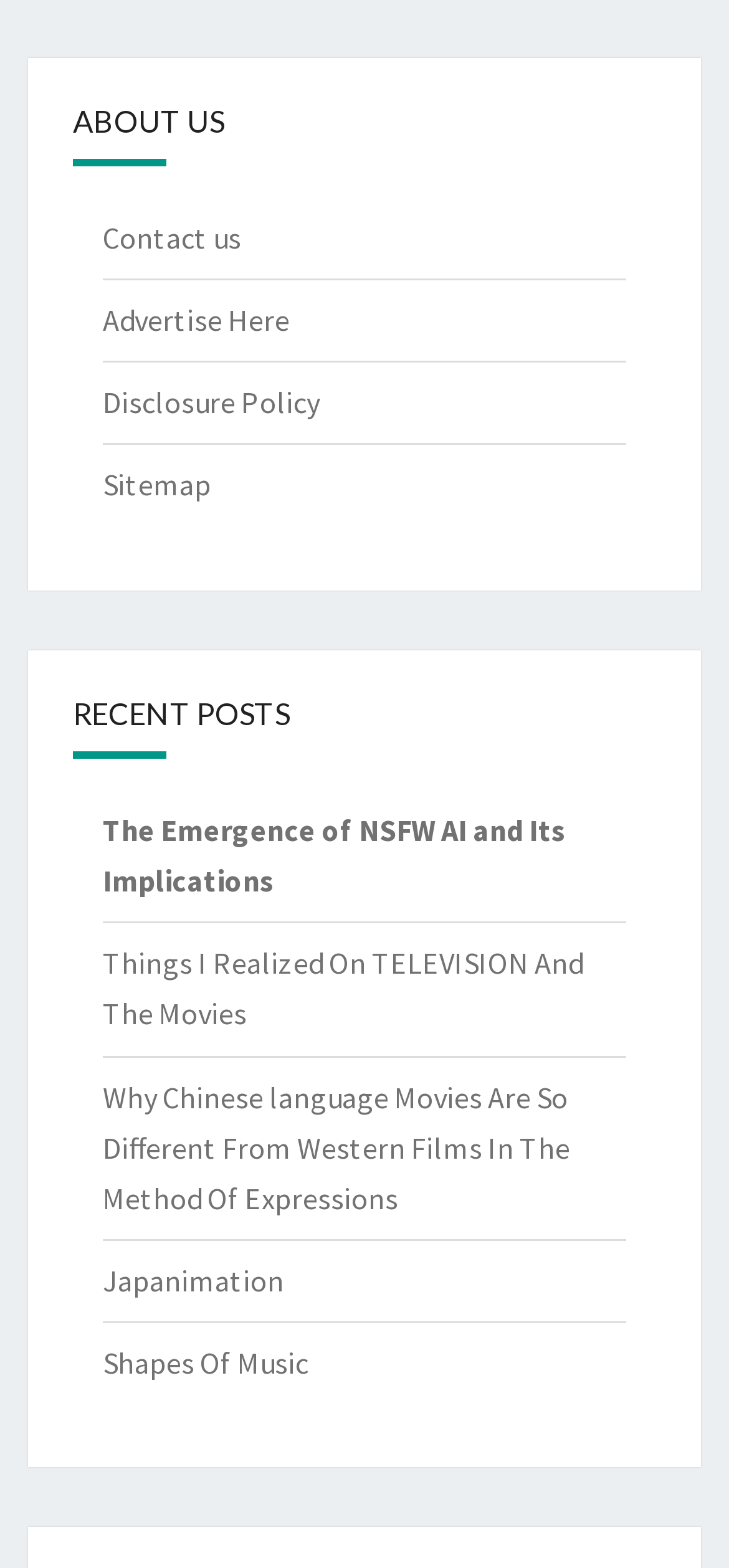What is the title of the second recent post?
Using the image as a reference, answer with just one word or a short phrase.

Things I Realized On TELEVISION And The Movies